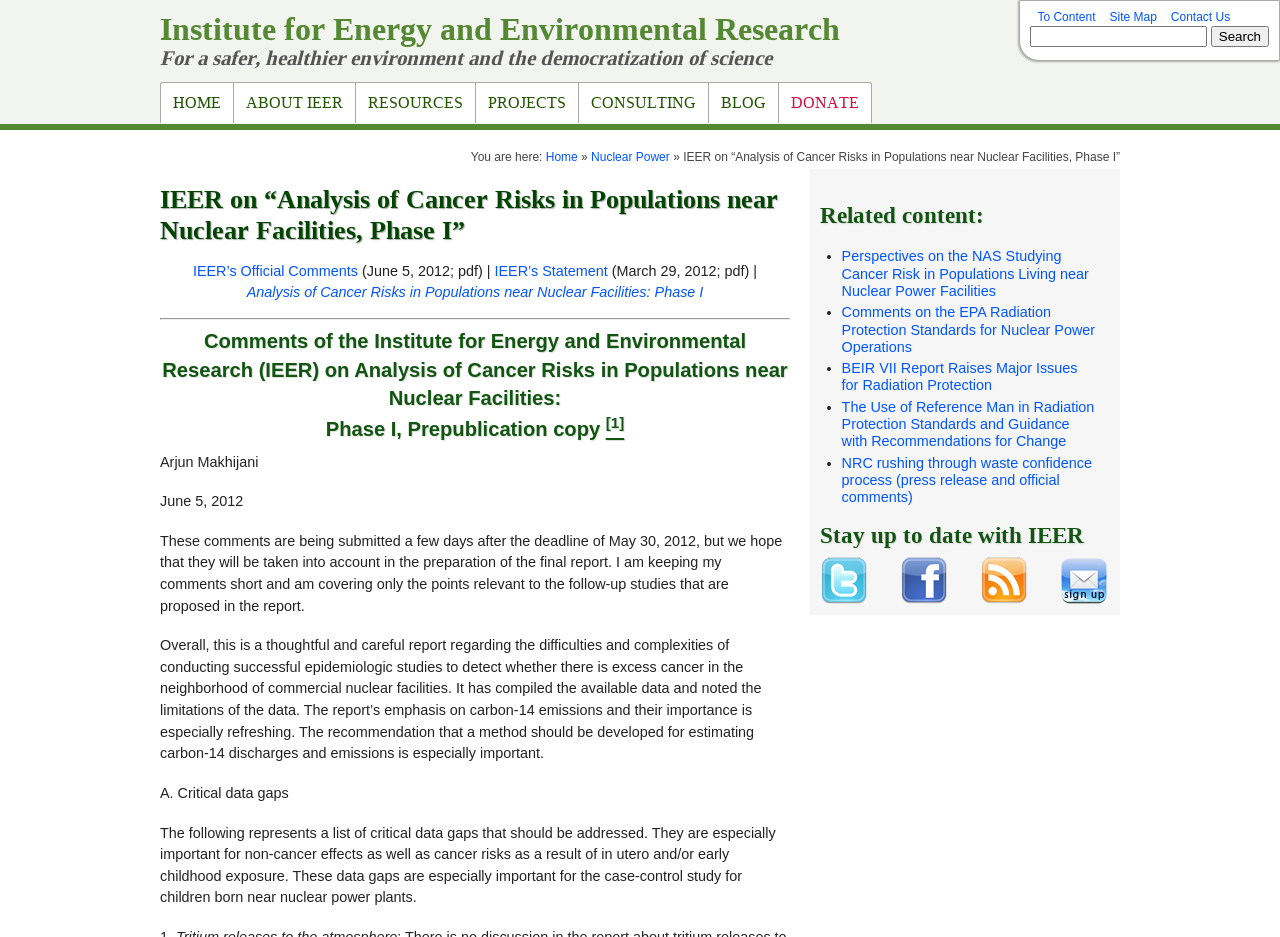Given the element description Projects, specify the bounding box coordinates of the corresponding UI element in the format (top-left x, top-left y, bottom-right x, bottom-right y). All values must be between 0 and 1.

[0.371, 0.088, 0.452, 0.132]